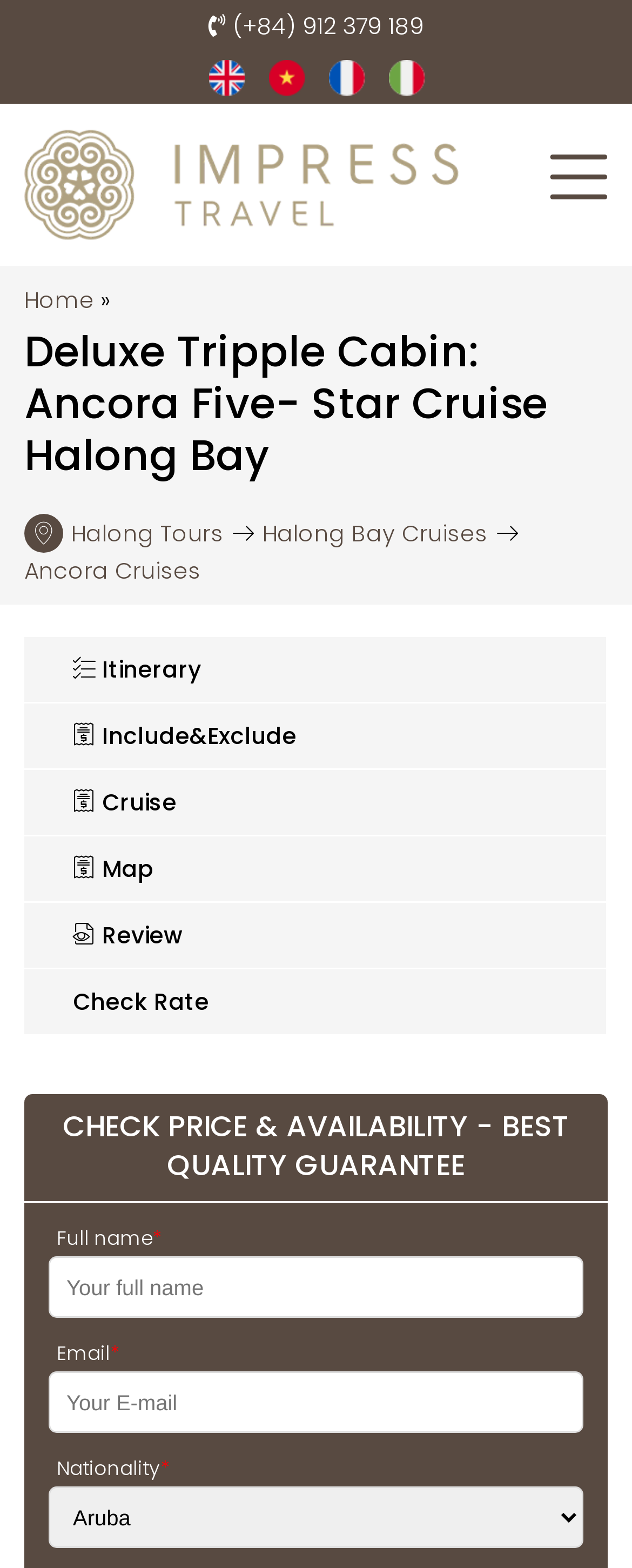Illustrate the webpage thoroughly, mentioning all important details.

This webpage is about a Deluxe Triple Cabin on the Ancora Five-Star Cruise in Halong Bay. At the top, there is a navigation menu with links to the homepage, Halong Tours, Halong Bay Cruises, and Ancora Cruises. Below the navigation menu, there is a heading with the title "Deluxe Tripple Cabin: Ancora Five- Star Cruise Halong Bay".

On the left side of the page, there is a sidebar with several links, including "Itinerary", "Include&Exclude", "Cruise", "Map", "Review", and "Check Rate". Below the sidebar, there is an image of the Deluxe Triple Cabin.

The main content of the page is divided into several sections. The first section describes what is included in the trip, with a list of items such as shuttle bus, entrance fees, English speaking guide, luxury accommodation, and meals on board. The second section describes what is excluded from the trip.

Below these sections, there are two tables comparing different cruise options, with columns for destination, cabin type, and cruise name. The first table compares 3-star cruises, and the second table compares 4-star cruises.

Further down the page, there are reviews from previous customers, including a review of a tour in Saigon Ho Chi Minh. The review is accompanied by a heading and several paragraphs of text.

At the bottom of the page, there is a form to check the price and availability of the cruise, with fields for full name, email, and nationality. There is also a heading that guarantees the best quality.